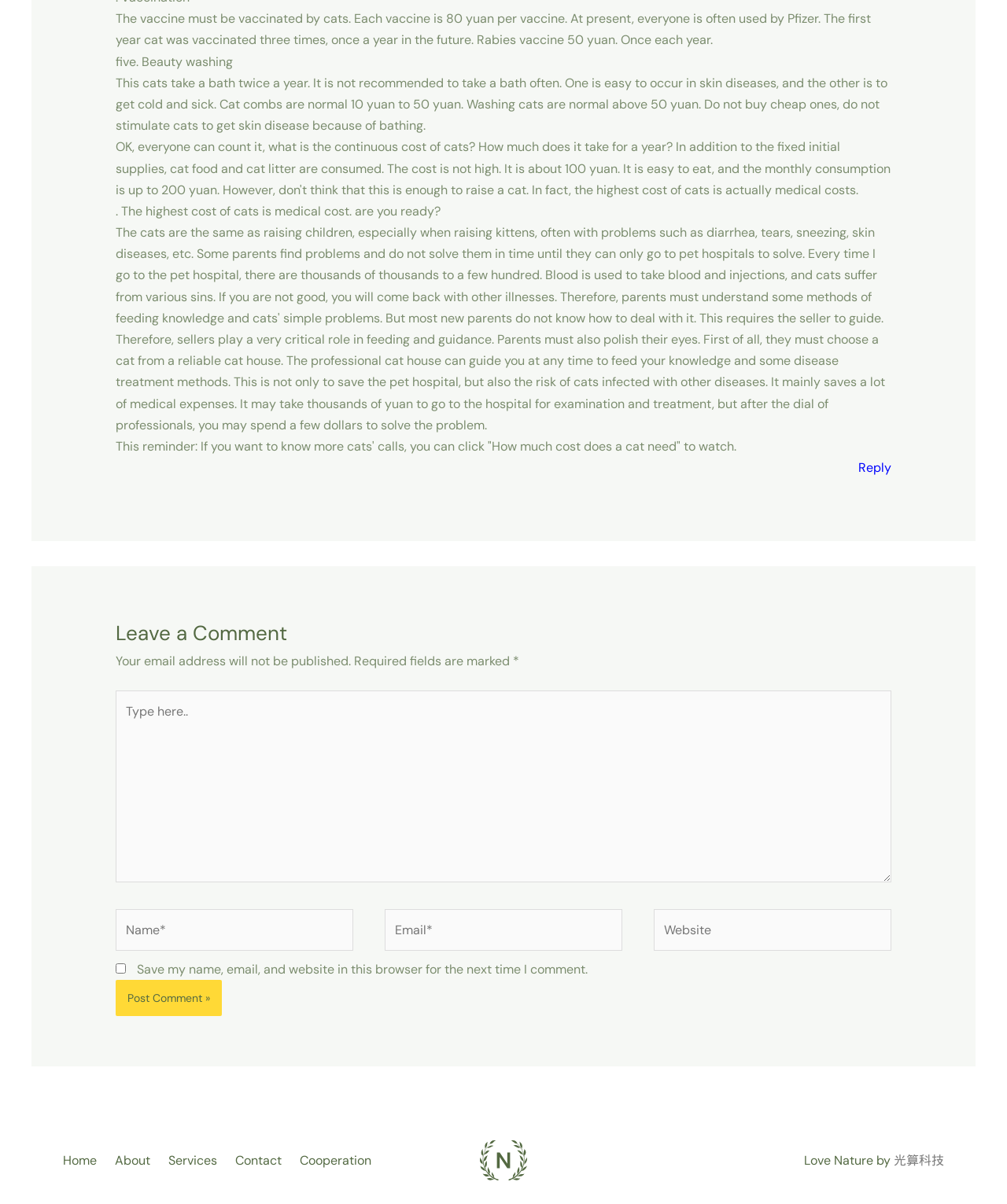Indicate the bounding box coordinates of the element that needs to be clicked to satisfy the following instruction: "Go to the Home page". The coordinates should be four float numbers between 0 and 1, i.e., [left, top, right, bottom].

[0.062, 0.955, 0.108, 0.973]